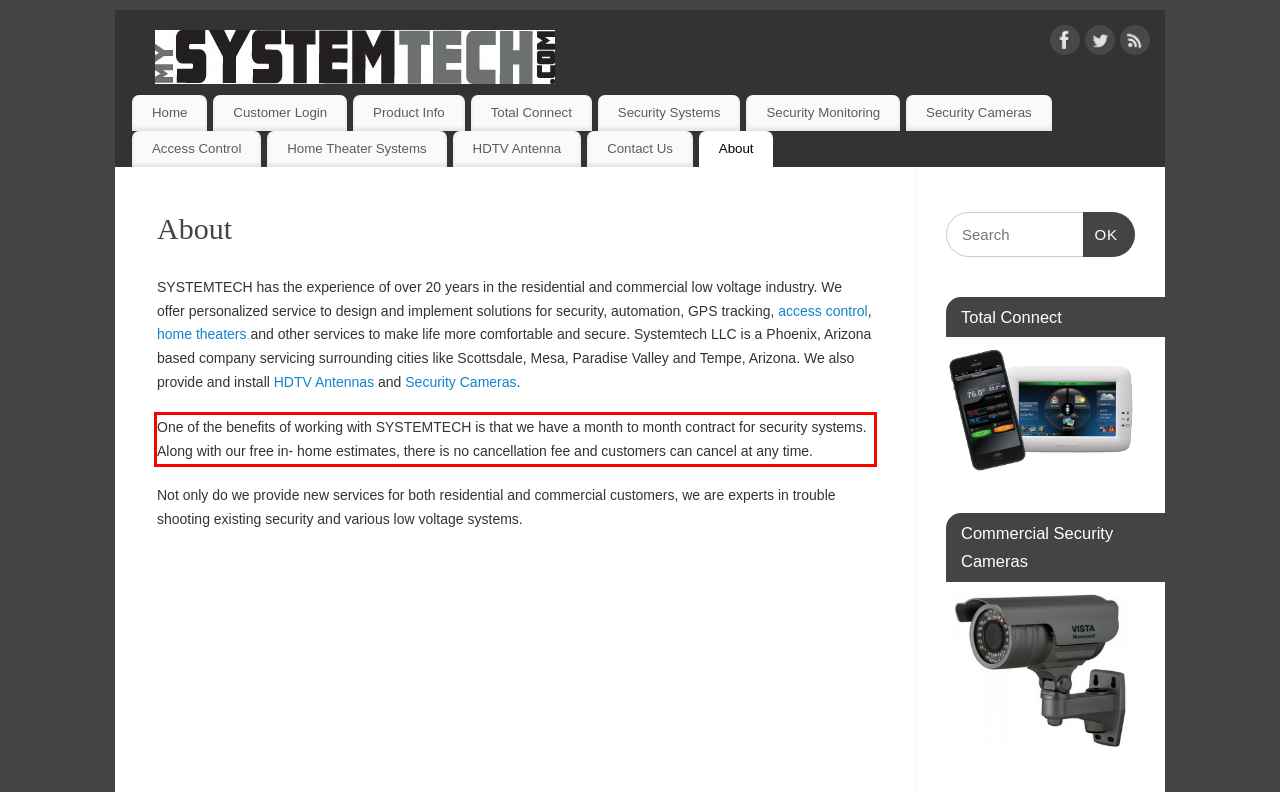In the screenshot of the webpage, find the red bounding box and perform OCR to obtain the text content restricted within this red bounding box.

One of the benefits of working with SYSTEMTECH is that we have a month to month contract for security systems. Along with our free in- home estimates, there is no cancellation fee and customers can cancel at any time.